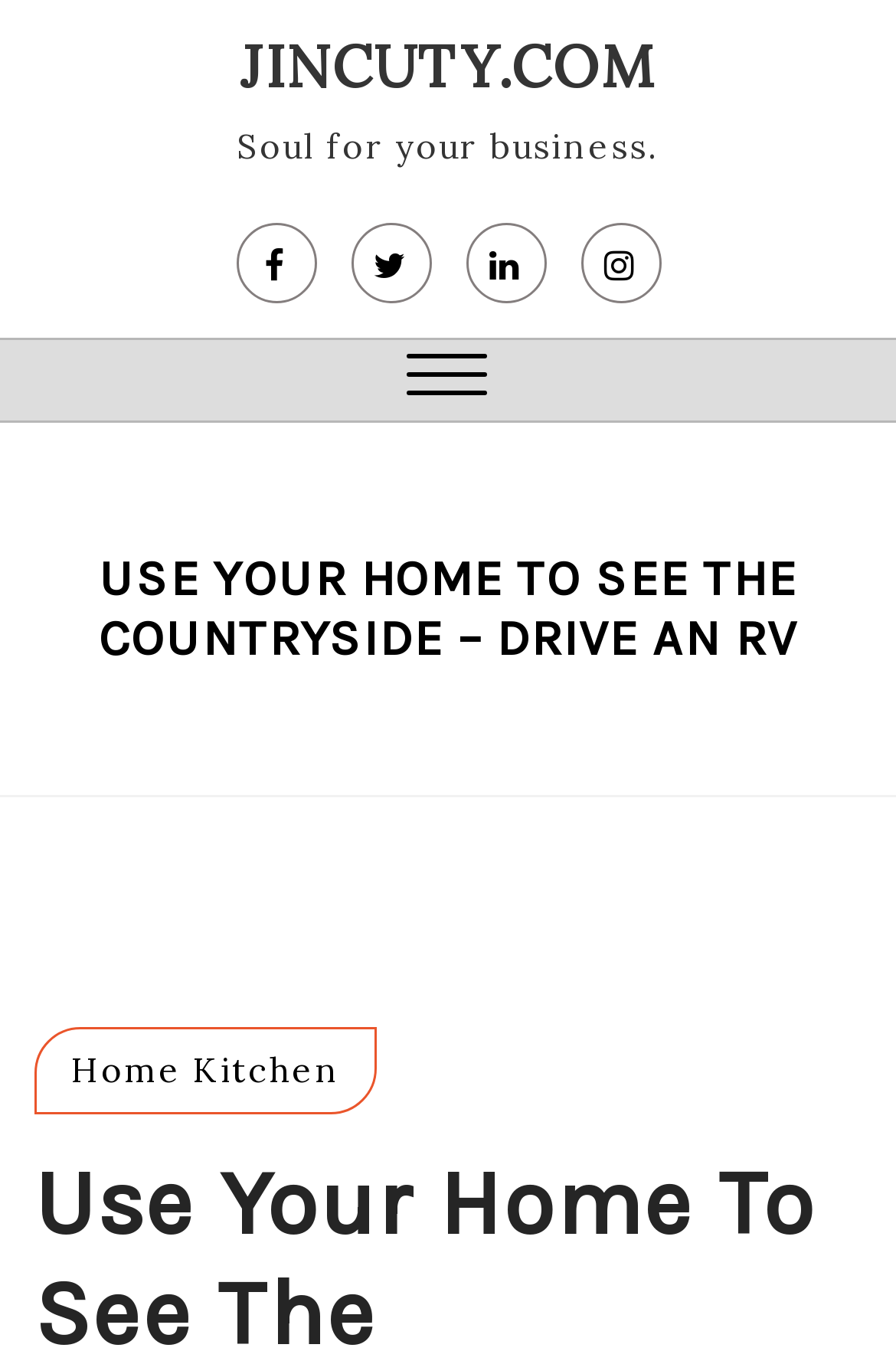Find the bounding box coordinates for the HTML element described as: "Jincuty.com". The coordinates should consist of four float values between 0 and 1, i.e., [left, top, right, bottom].

[0.268, 0.022, 0.732, 0.077]